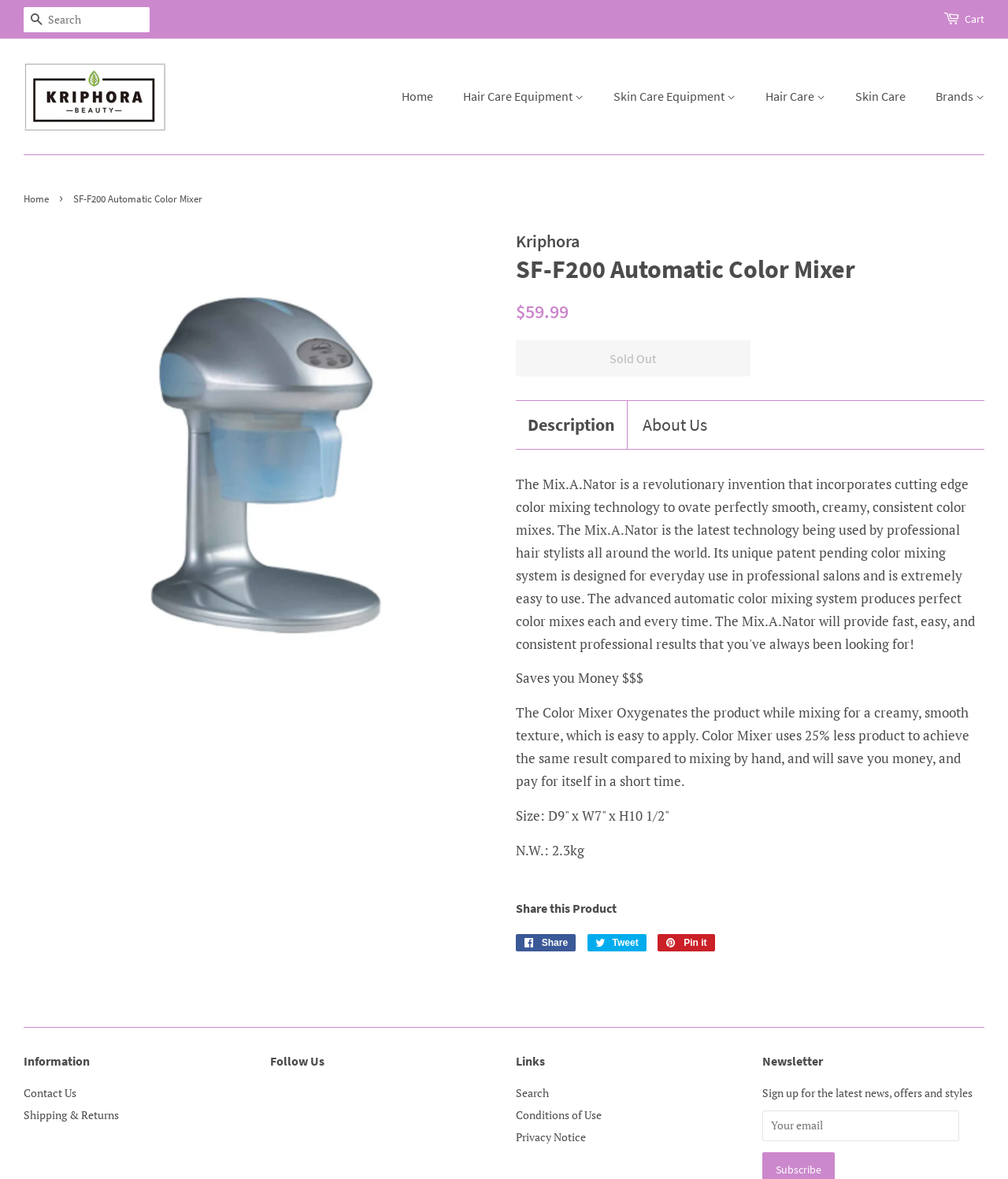Given the element description "Hair Care Equipment" in the screenshot, predict the bounding box coordinates of that UI element.

[0.448, 0.068, 0.595, 0.096]